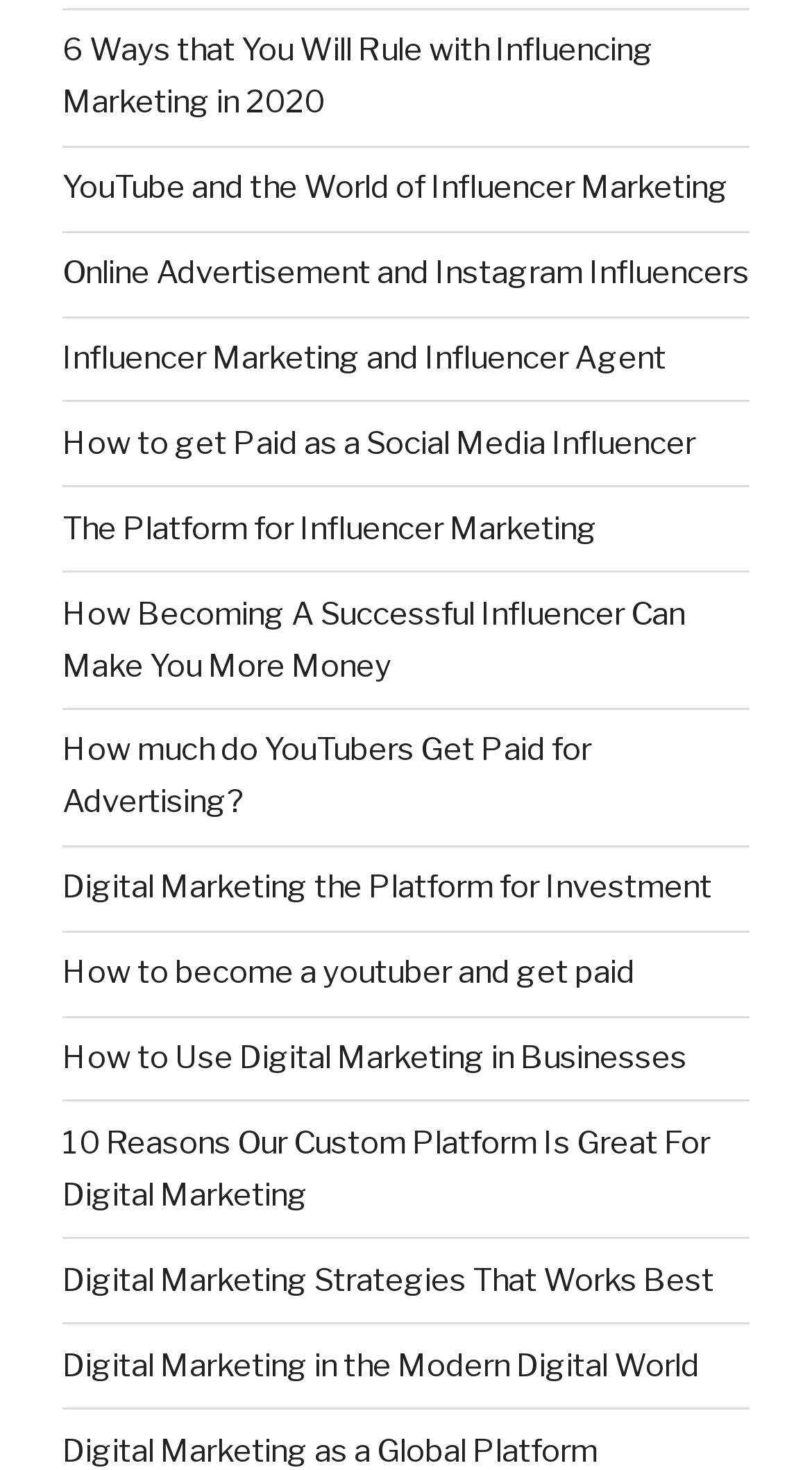Highlight the bounding box coordinates of the region I should click on to meet the following instruction: "Explore online advertisement and Instagram influencers".

[0.077, 0.173, 0.923, 0.198]